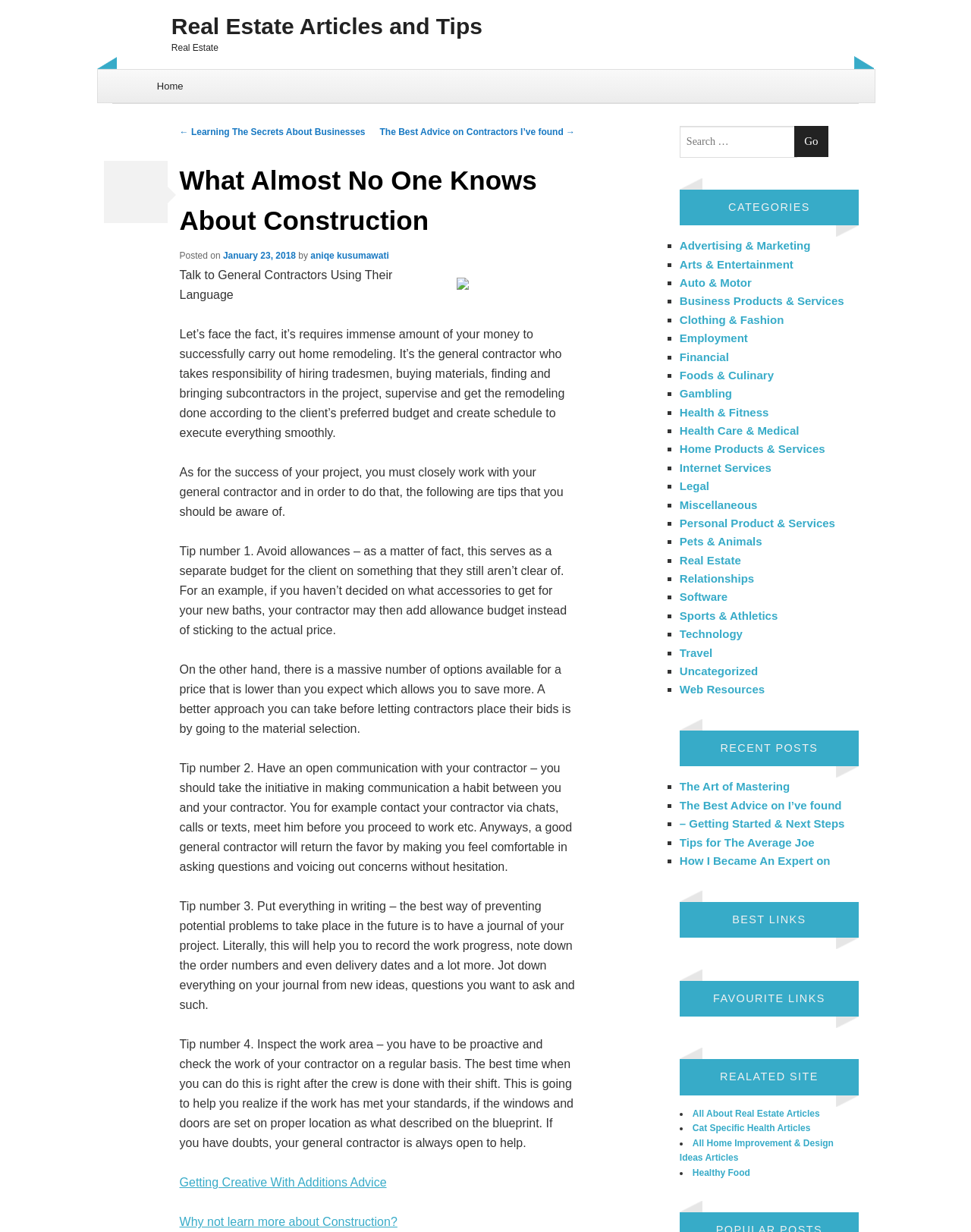Refer to the element description Sports & Athletics and identify the corresponding bounding box in the screenshot. Format the coordinates as (top-left x, top-left y, bottom-right x, bottom-right y) with values in the range of 0 to 1.

[0.7, 0.494, 0.801, 0.505]